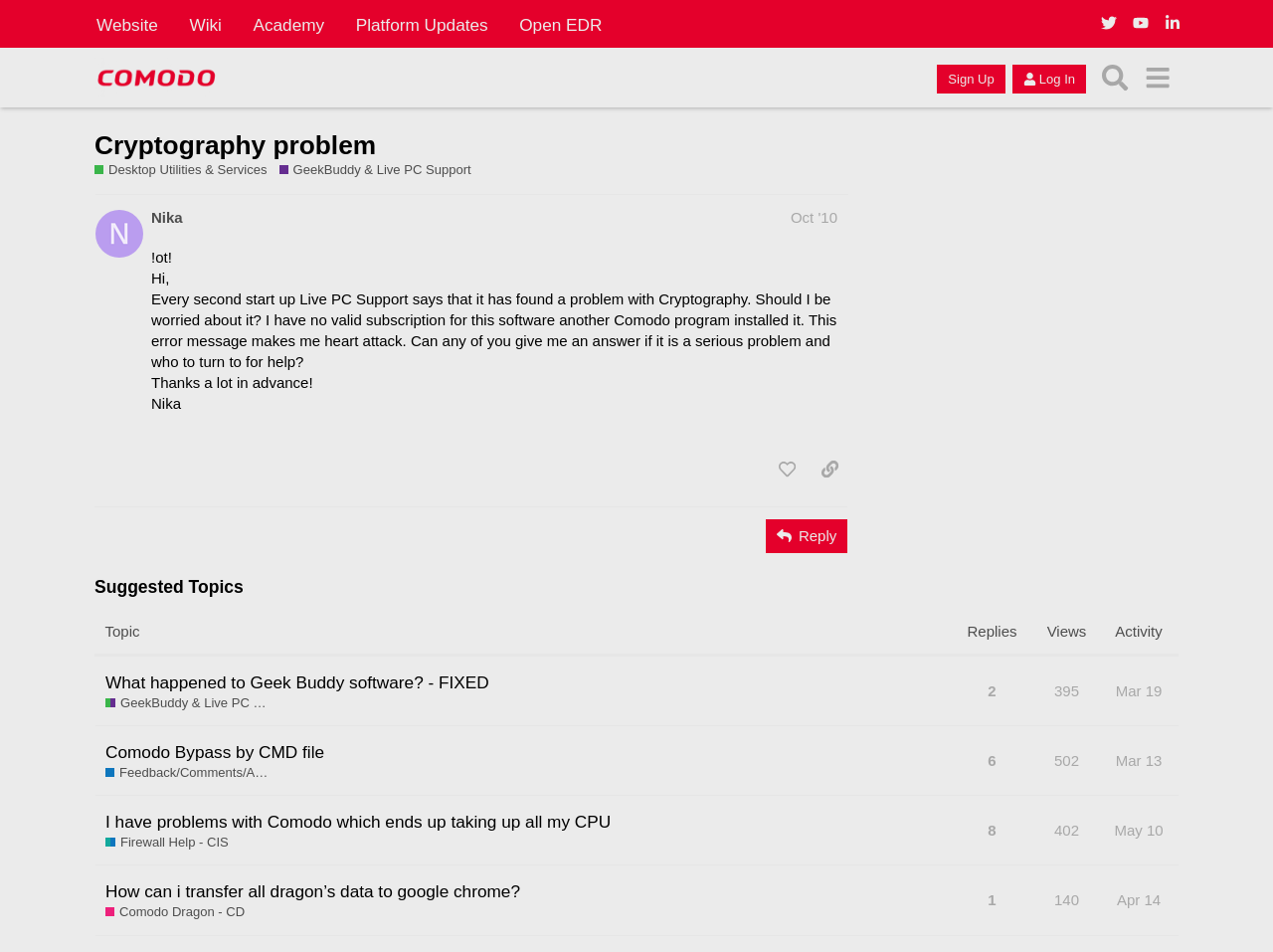Identify the bounding box coordinates of the clickable region necessary to fulfill the following instruction: "View the suggested topic 'What happened to Geek Buddy software? - FIXED'". The bounding box coordinates should be four float numbers between 0 and 1, i.e., [left, top, right, bottom].

[0.075, 0.689, 0.75, 0.763]